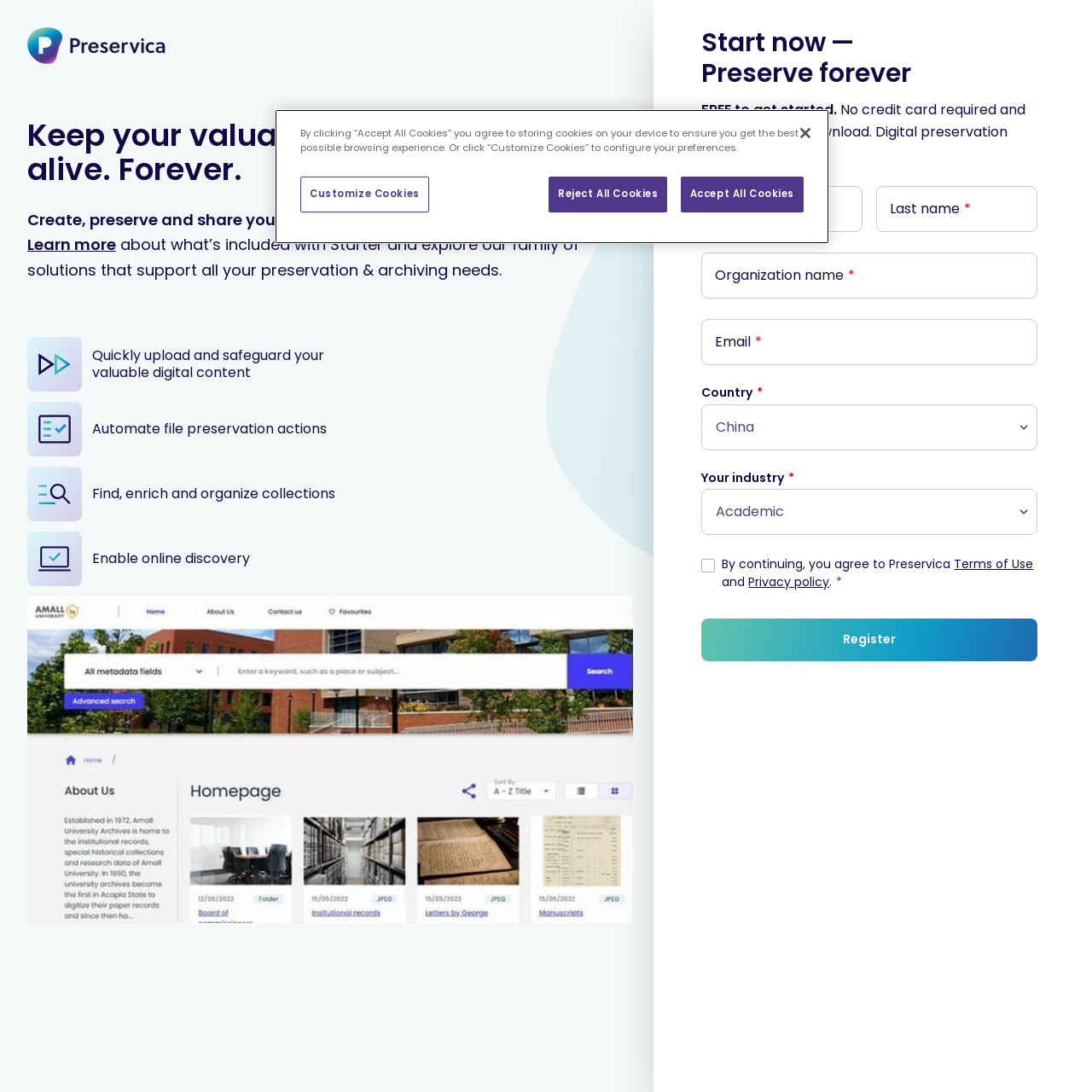Please find and generate the text of the main heading on the webpage.

Keep your valuable digital files alive. Forever.